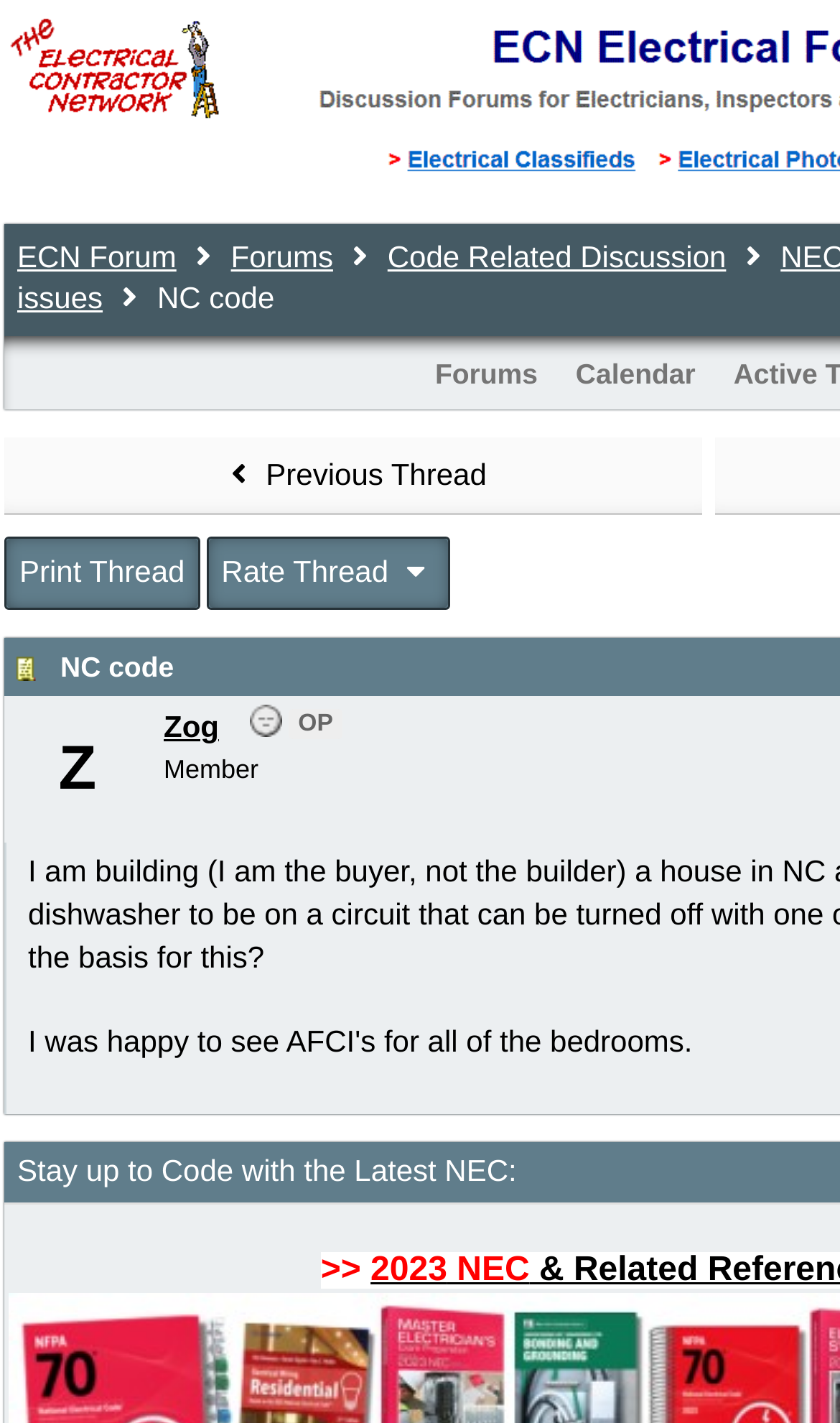Respond to the question below with a single word or phrase:
How many links are in the top navigation bar?

3